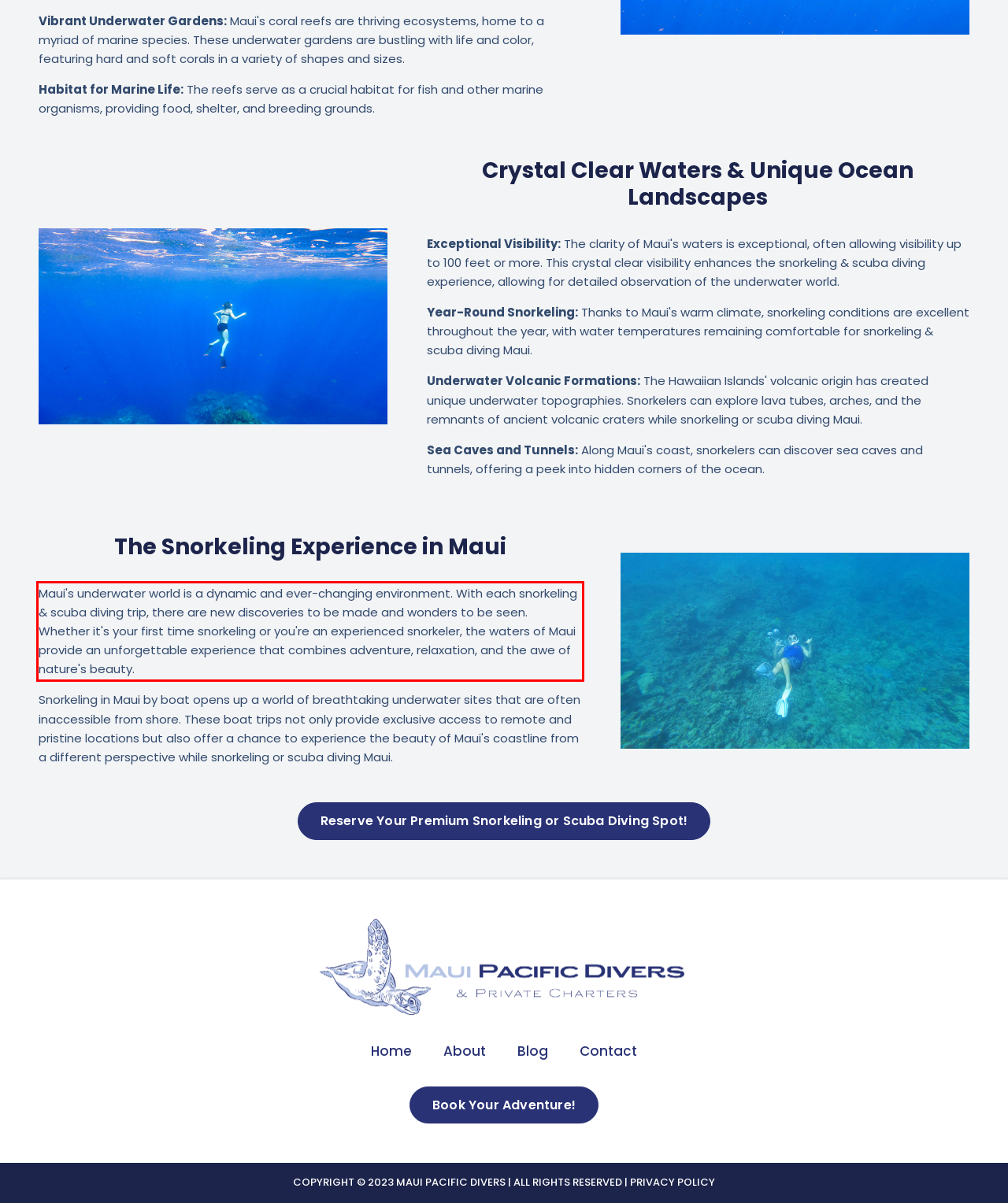By examining the provided screenshot of a webpage, recognize the text within the red bounding box and generate its text content.

Maui's underwater world is a dynamic and ever-changing environment. With each snorkeling & scuba diving trip, there are new discoveries to be made and wonders to be seen. Whether it's your first time snorkeling or you're an experienced snorkeler, the waters of Maui provide an unforgettable experience that combines adventure, relaxation, and the awe of nature's beauty.